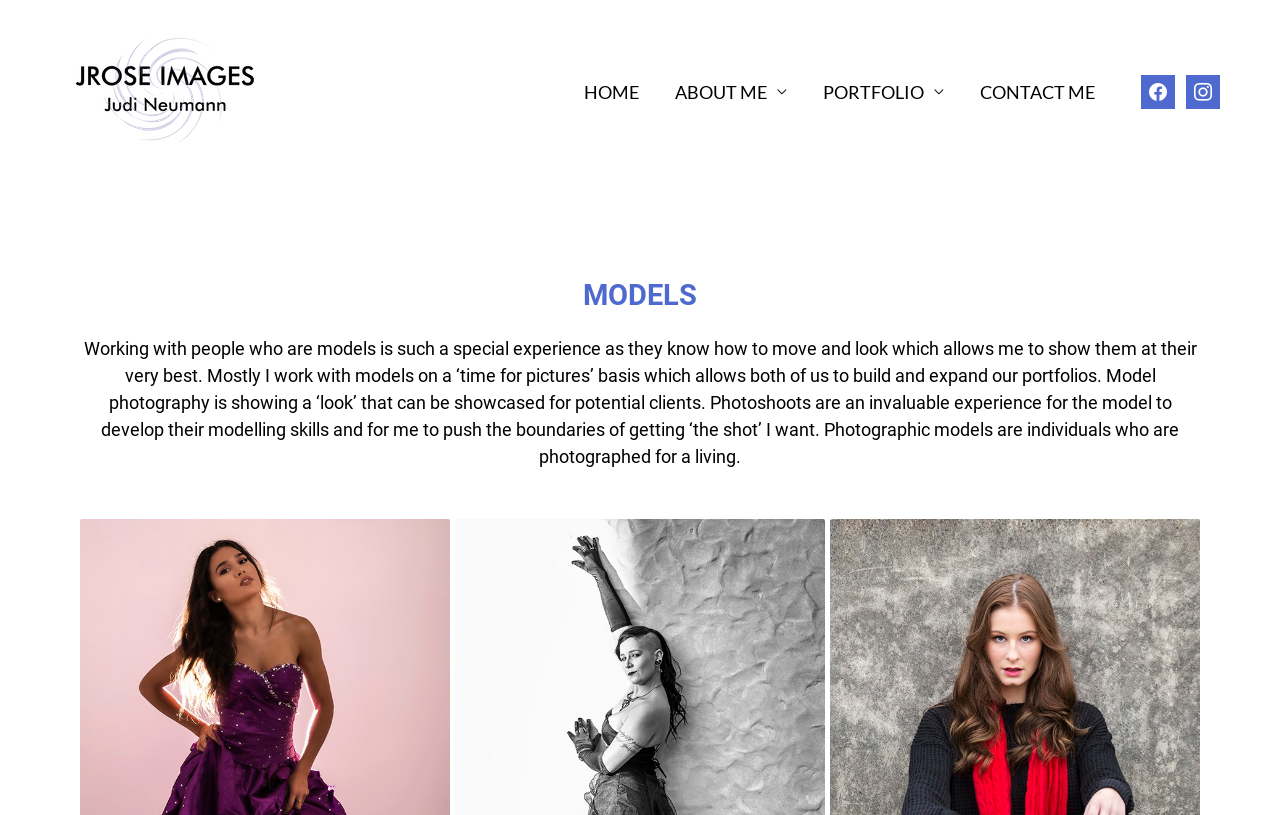Provide your answer in a single word or phrase: 
How many social media links are in the menu?

2